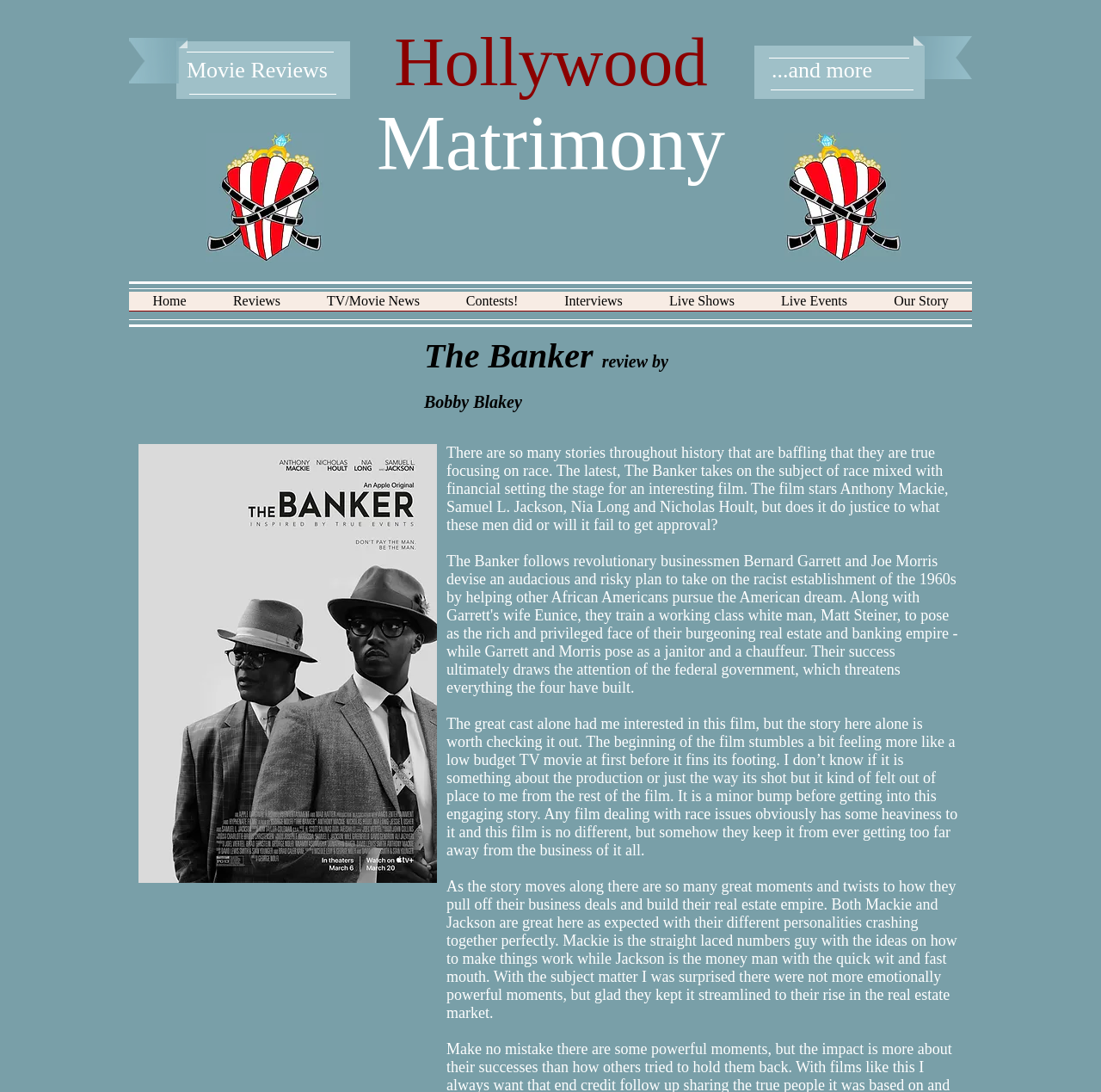Locate the bounding box coordinates of the element's region that should be clicked to carry out the following instruction: "View the image of The Banker". The coordinates need to be four float numbers between 0 and 1, i.e., [left, top, right, bottom].

[0.126, 0.407, 0.397, 0.809]